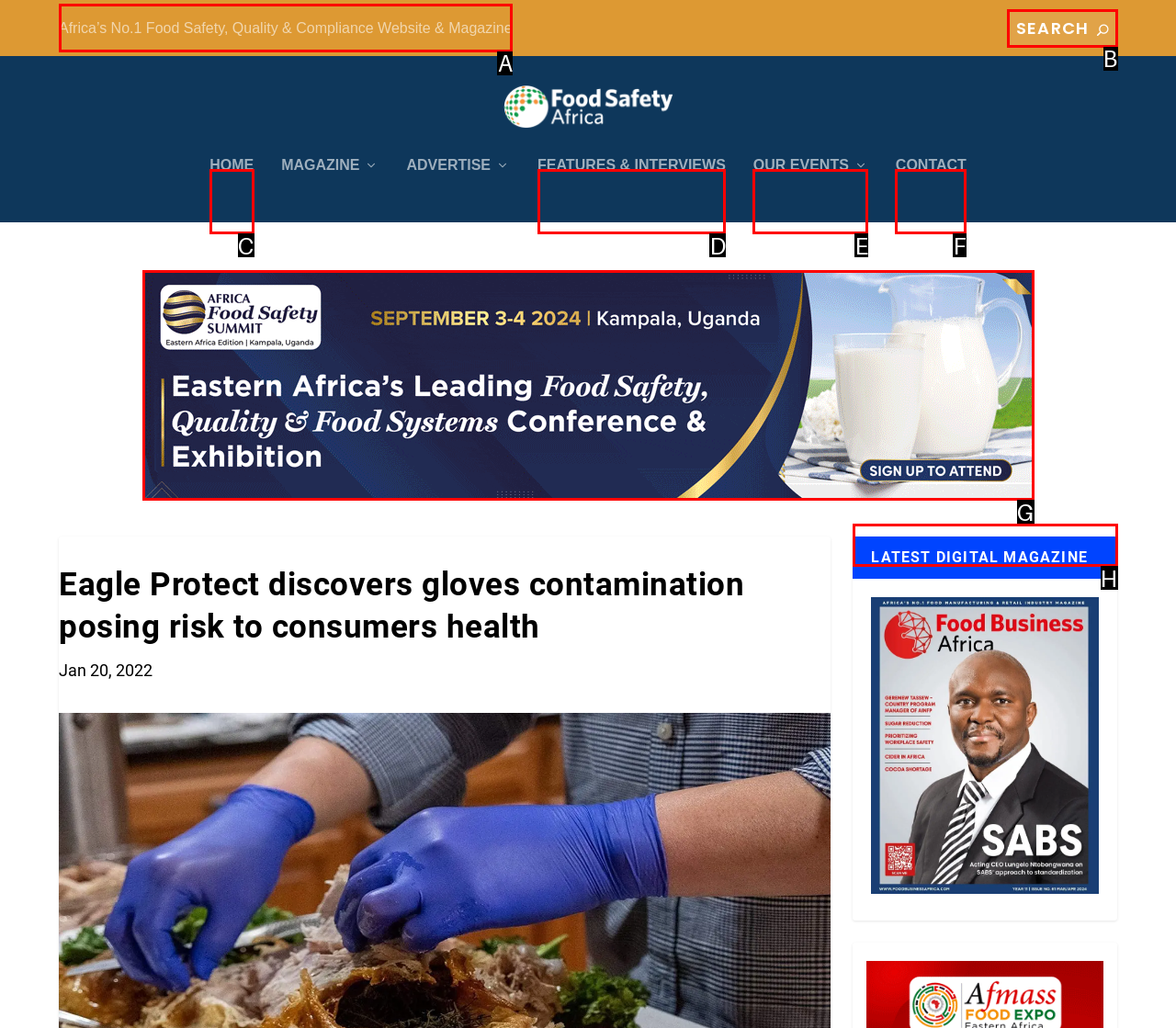Select the letter of the option that should be clicked to achieve the specified task: Read the latest digital magazine. Respond with just the letter.

H